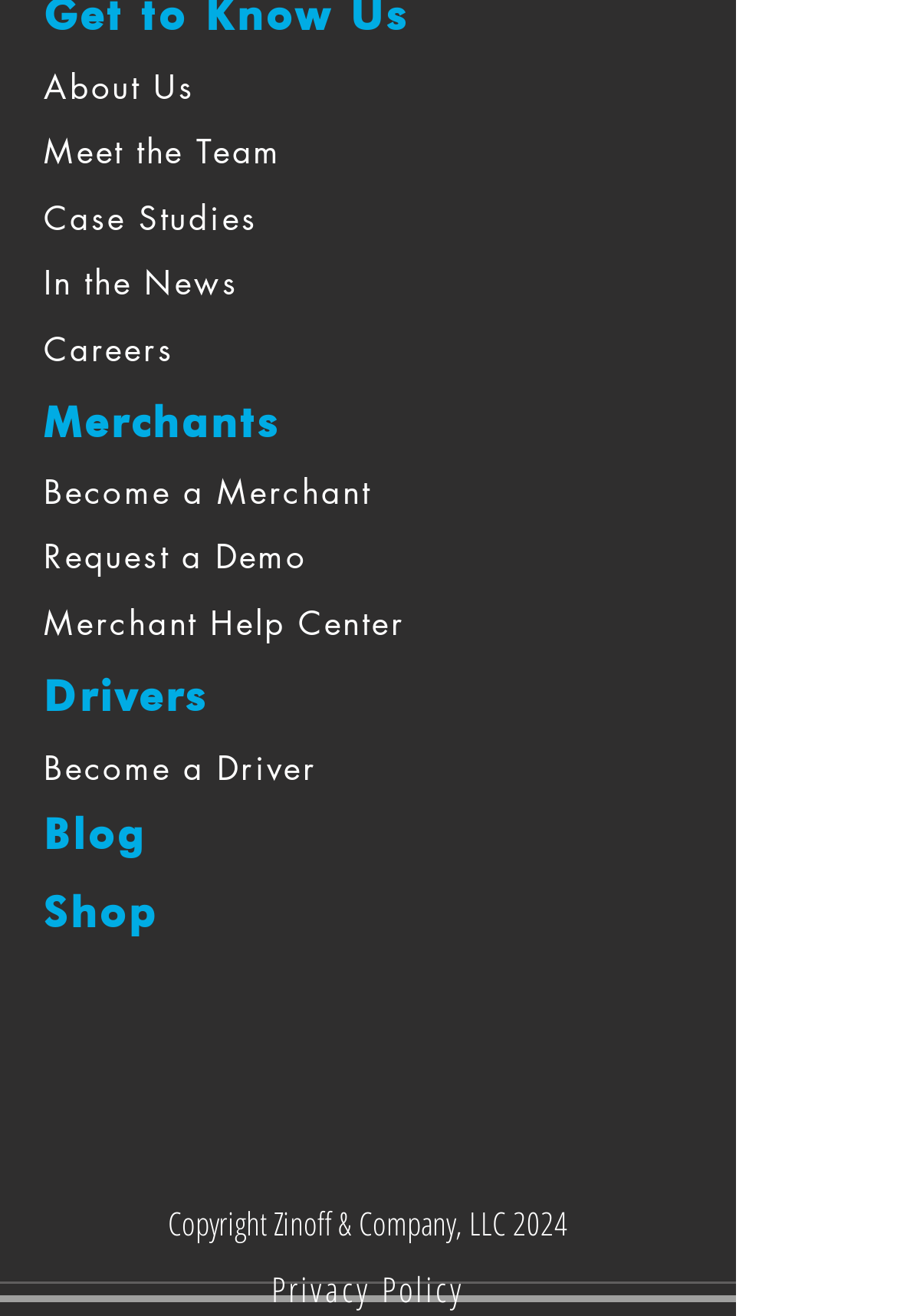Bounding box coordinates are specified in the format (top-left x, top-left y, bottom-right x, bottom-right y). All values are floating point numbers bounded between 0 and 1. Please provide the bounding box coordinate of the region this sentence describes: Request a Demo

[0.049, 0.405, 0.343, 0.44]